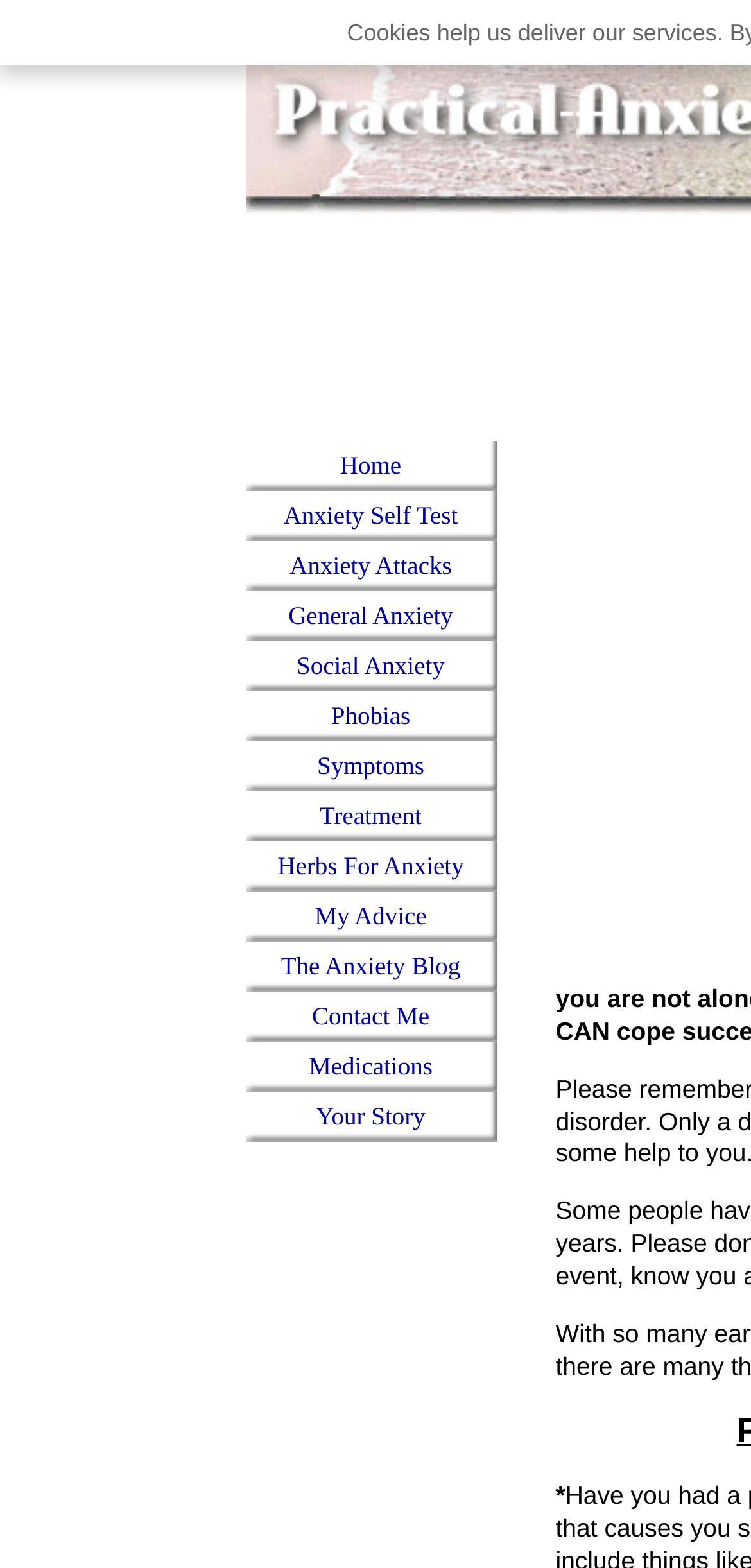Indicate the bounding box coordinates of the element that needs to be clicked to satisfy the following instruction: "Visit Matt Sharp Puckett's page". The coordinates should be four float numbers between 0 and 1, i.e., [left, top, right, bottom].

None